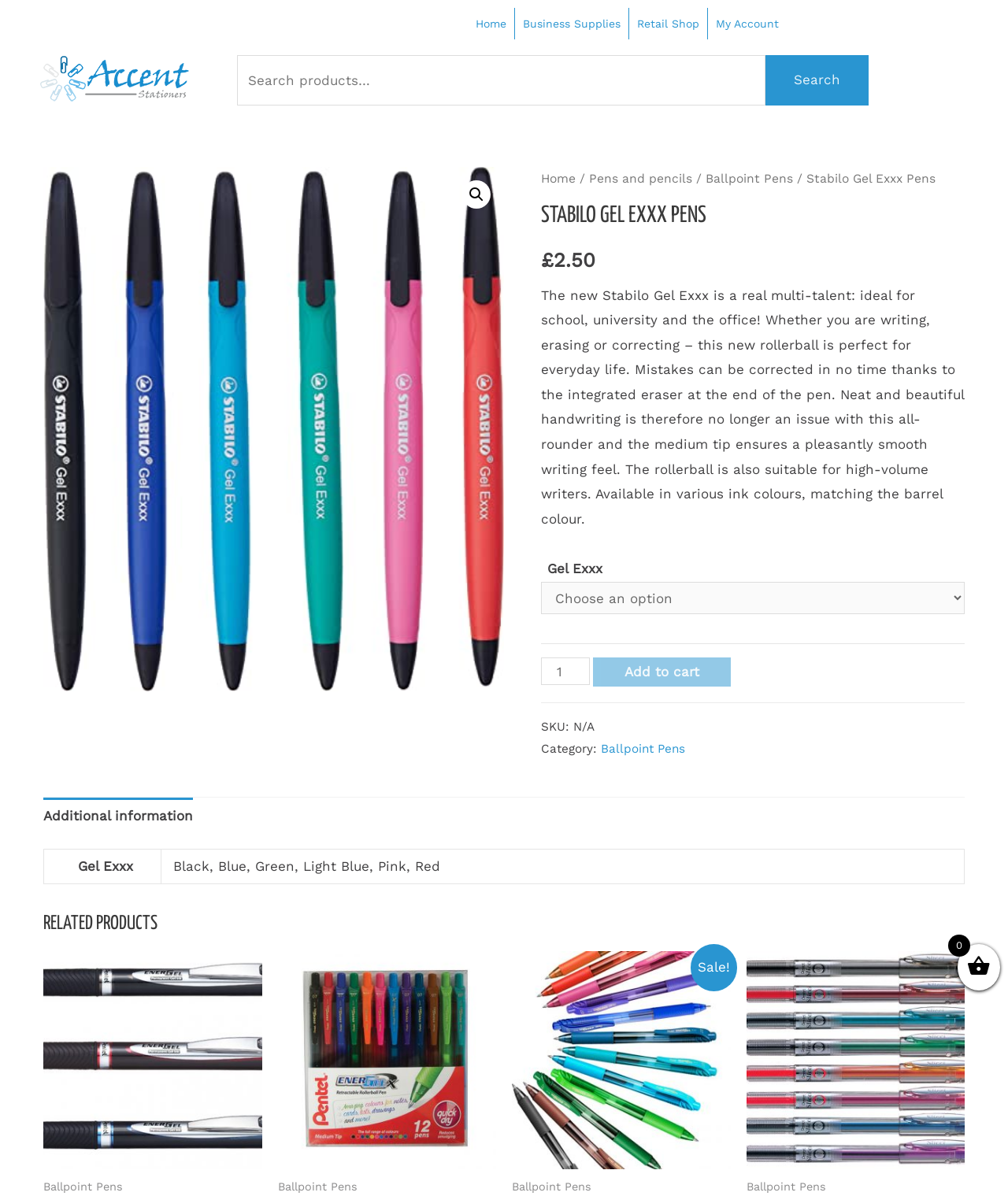Create a detailed summary of the webpage's content and design.

This webpage is about Stabilo Gel Exxx Pens, specifically showcasing a product detail page. At the top, there is a navigation menu with links to "Home", "Business Supplies", "Retail Shop", and "My Account". Below the navigation menu, there is a search bar with a search button and a magnifying glass icon.

On the left side of the page, there is a product image of the Stabilo Gel Exxx Pen. Above the image, there is a link to "Home" and a breadcrumb trail showing the product category hierarchy. The product title "STABILO GEL EXXX PENS" is displayed prominently in a heading.

Below the product title, there is a product description that highlights the pen's features, such as its multi-talented capabilities, erasable ink, and smooth writing feel. The description also mentions that the pen is available in various ink colors.

To the right of the product description, there is a section displaying the product's price, £2.50, and a dropdown menu to select the ink color. Below this section, there is a quantity selector and an "Add to cart" button.

Further down the page, there is a section displaying product details, including the SKU and category. There is also a tab list with a single tab labeled "Additional information", which contains a table with product specifications.

The bottom section of the page is dedicated to related products, with four product links displayed in a grid layout, each with a product image and a label "Ballpoint Pens". One of the products has a "Sale!" label.